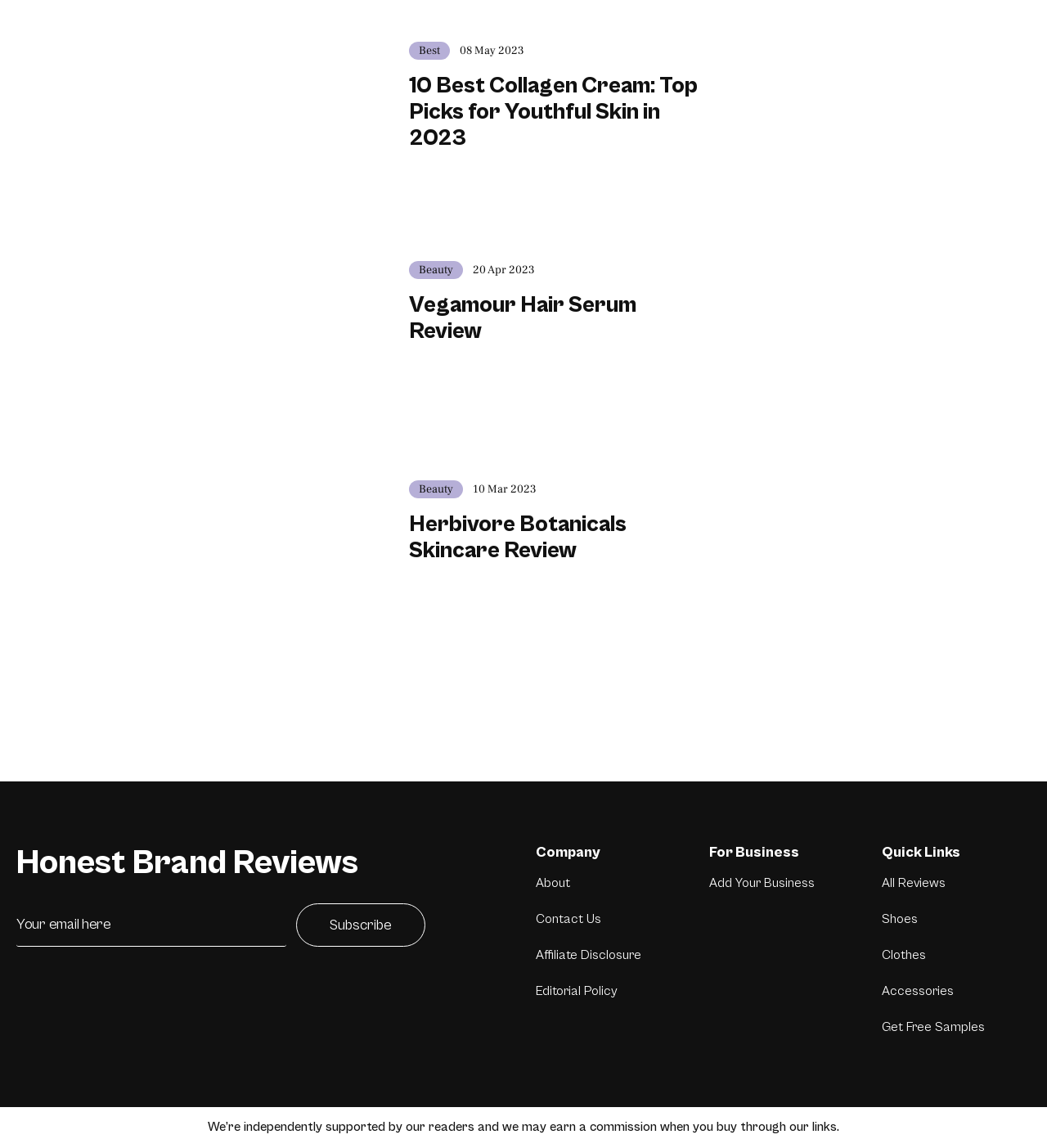Find the bounding box coordinates of the element you need to click on to perform this action: 'Read the 'Honest Brand Reviews' section'. The coordinates should be represented by four float values between 0 and 1, in the format [left, top, right, bottom].

[0.016, 0.735, 0.488, 0.77]